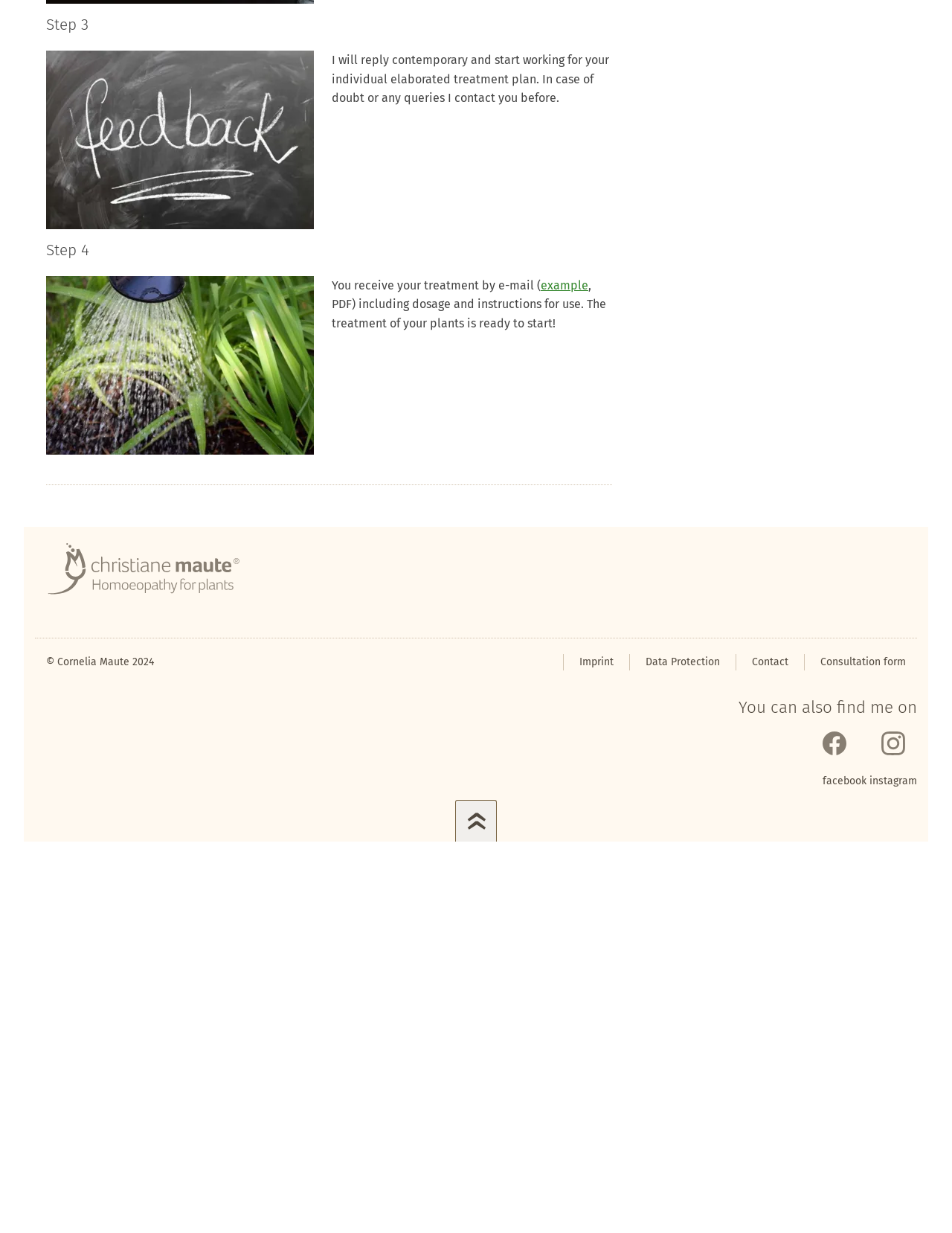What is the purpose of the consultation form?
Can you provide an in-depth and detailed response to the question?

The link 'Consultation form' is likely to be used to start the treatment process, as it is mentioned alongside other links related to the treatment process.